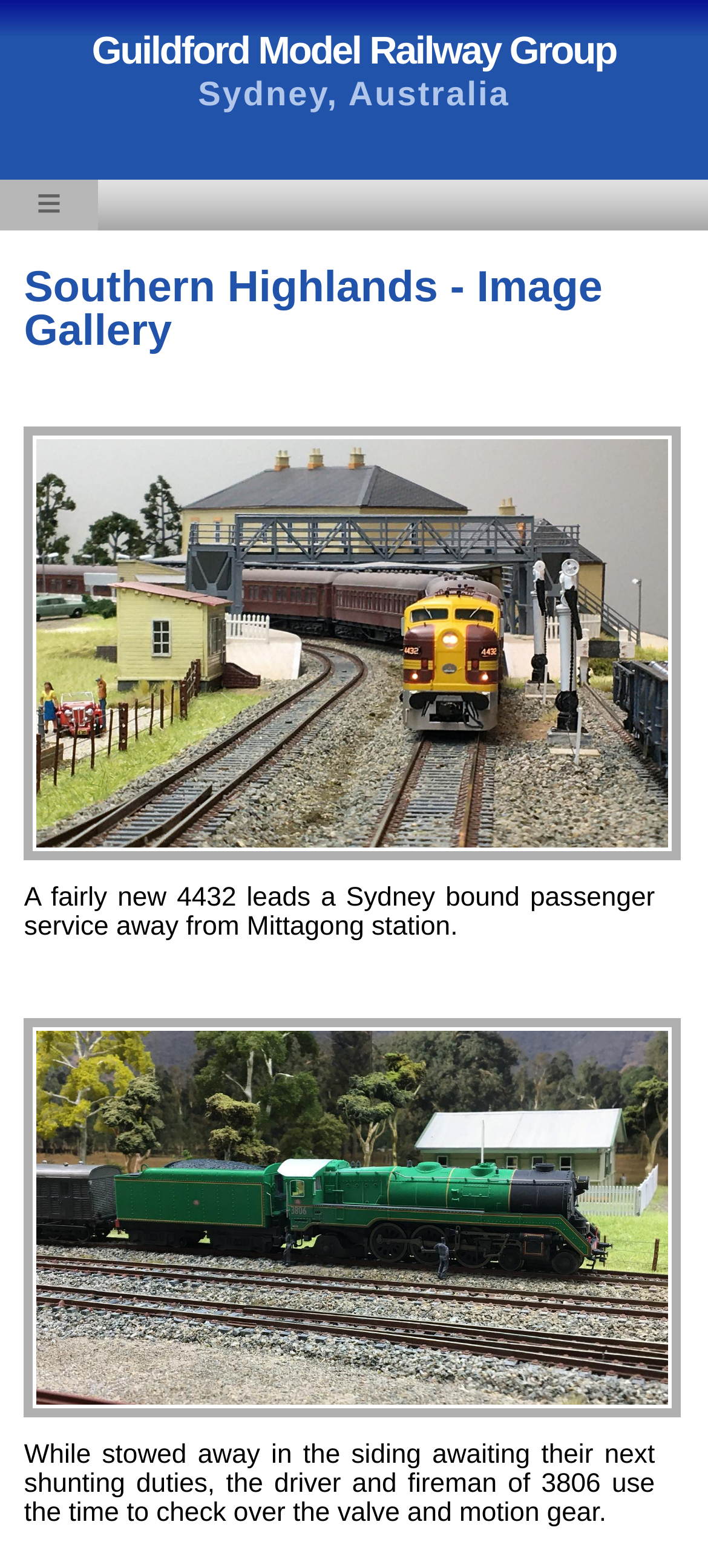How many images are on the webpage?
Respond with a short answer, either a single word or a phrase, based on the image.

2